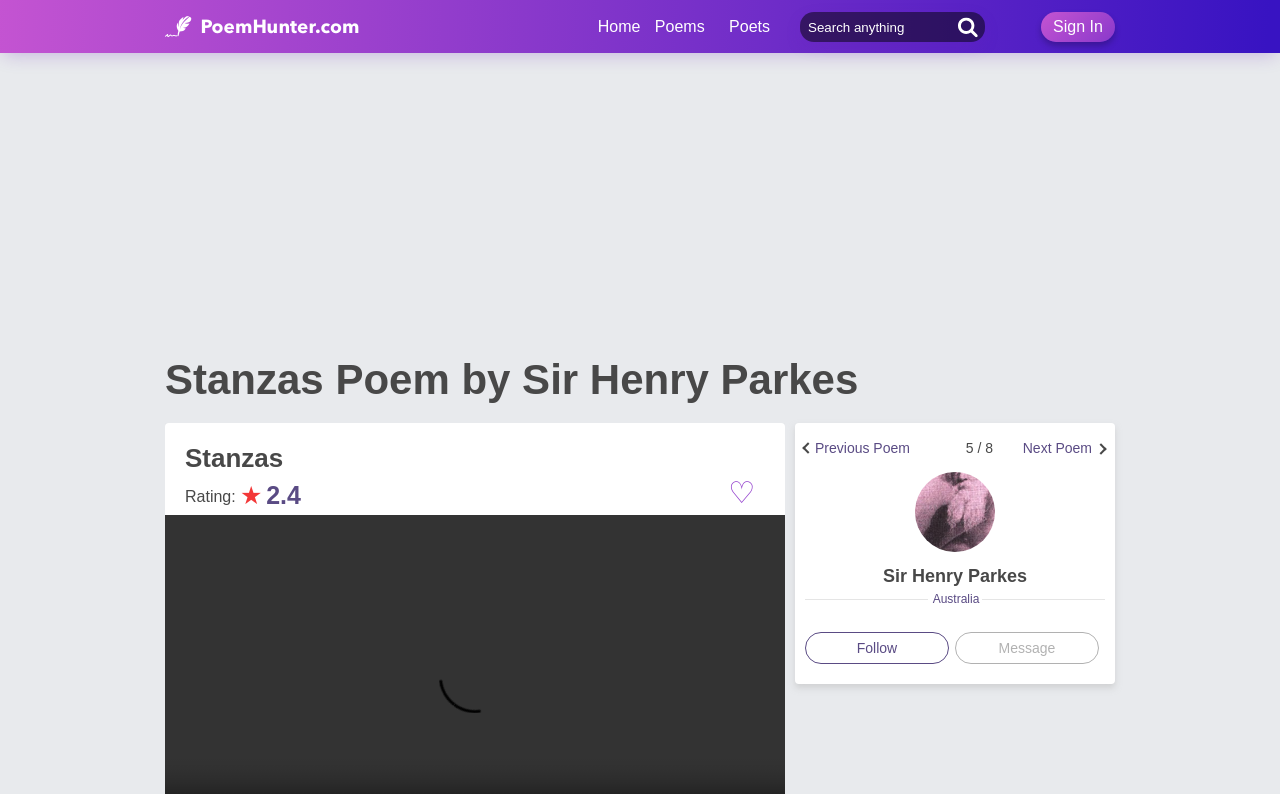Detail the various sections and features present on the webpage.

This webpage is about the poem "Stanzas" by Sir Henry Parkes. At the top left, there is a logo of PoemHunter.com, which is a link to the website's homepage. Next to the logo, there is a link to sign in. On the top right, there is a search box where users can search for anything.

Below the search box, there are three links: "Home", "Poems", and "Poets". The main content of the webpage starts with a heading that displays the title of the poem, "Stanzas Poem by Sir Henry Parkes". Below the heading, there is an advertisement iframe that takes up a significant portion of the page.

The poem's content is not explicitly mentioned, but there are several elements that provide information about the poem. There is a heading that simply says "Stanzas", followed by a rating section that displays a rating of 2.4 out of 5 stars. Below the rating, there is a link to the next poem and a text that indicates the current poem's position, "5 / 8".

On the right side of the page, there is a section dedicated to the poet, Sir Henry Parkes. It includes a link to the poet's page, a heading with the poet's name, and a text that indicates the poet's nationality, "Australia". There are also two links to follow or message the poet.

At the bottom of the page, there are links to navigate to the previous or next poem. Overall, the webpage provides a simple and organized layout to display information about the poem and its author.